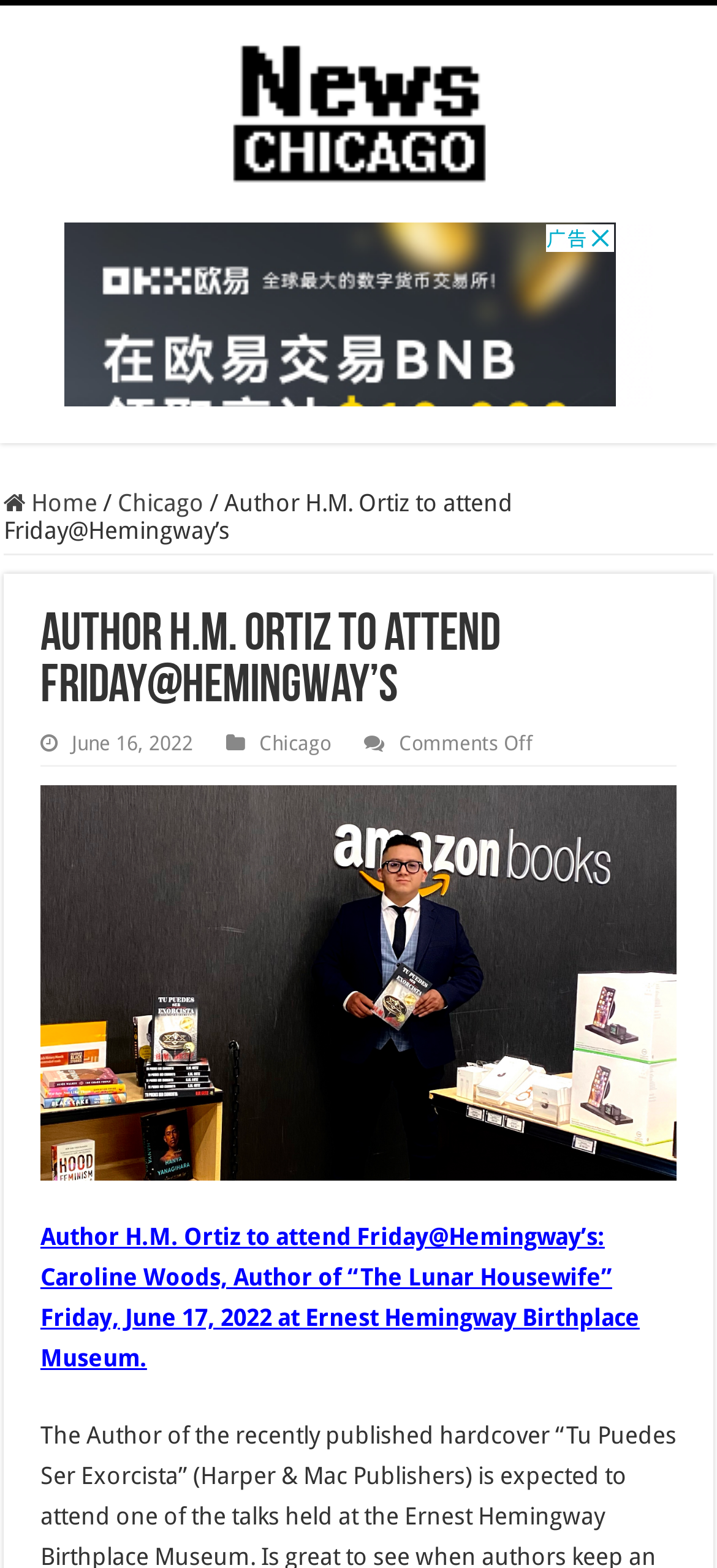Who is the author of 'The Lunar Housewife'?
Provide a detailed answer to the question using information from the image.

I found the author's name by reading the text 'Author H.M. Ortiz to attend Friday@Hemingway’s: Caroline Woods, Author of “The Lunar Housewife”' which is located at the bottom of the page, describing the event.